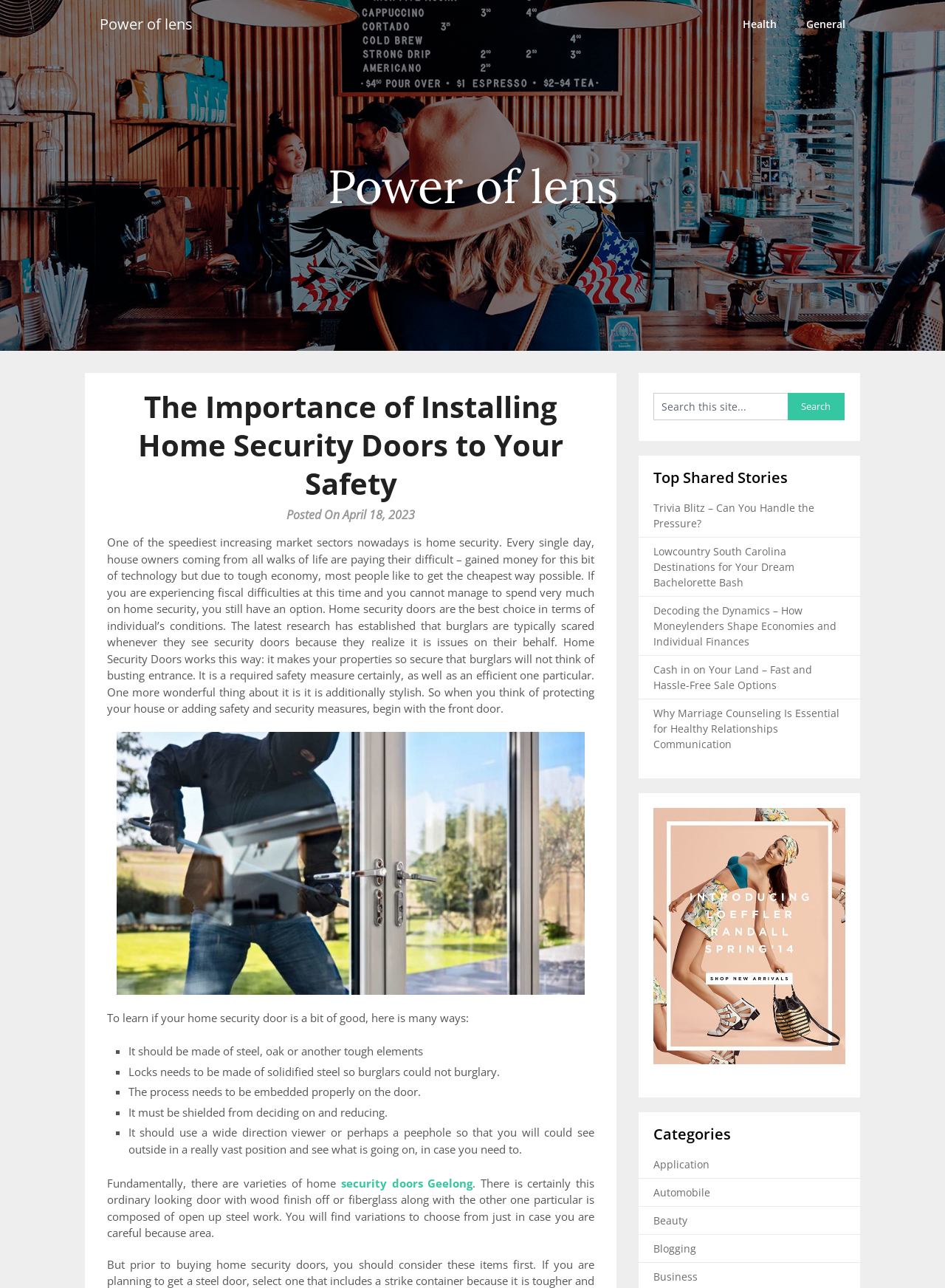Analyze the image and provide a detailed answer to the question: What is the purpose of home security doors?

According to the webpage, home security doors are designed to make properties secure, and burglars are typically scared when they see security doors because they realize it's an issue for them.